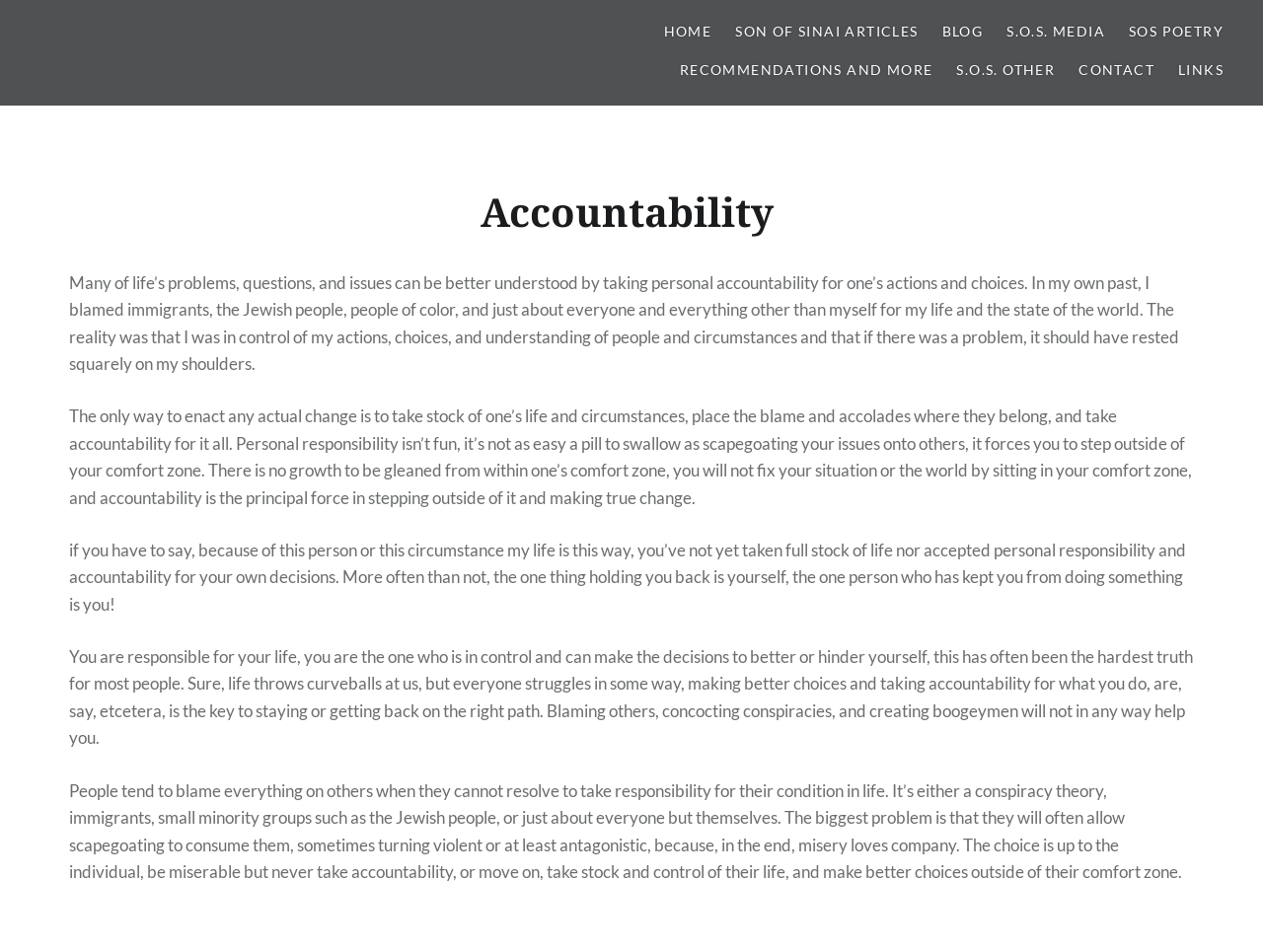Respond with a single word or short phrase to the following question: 
What is the key to staying on the right path?

Making better choices